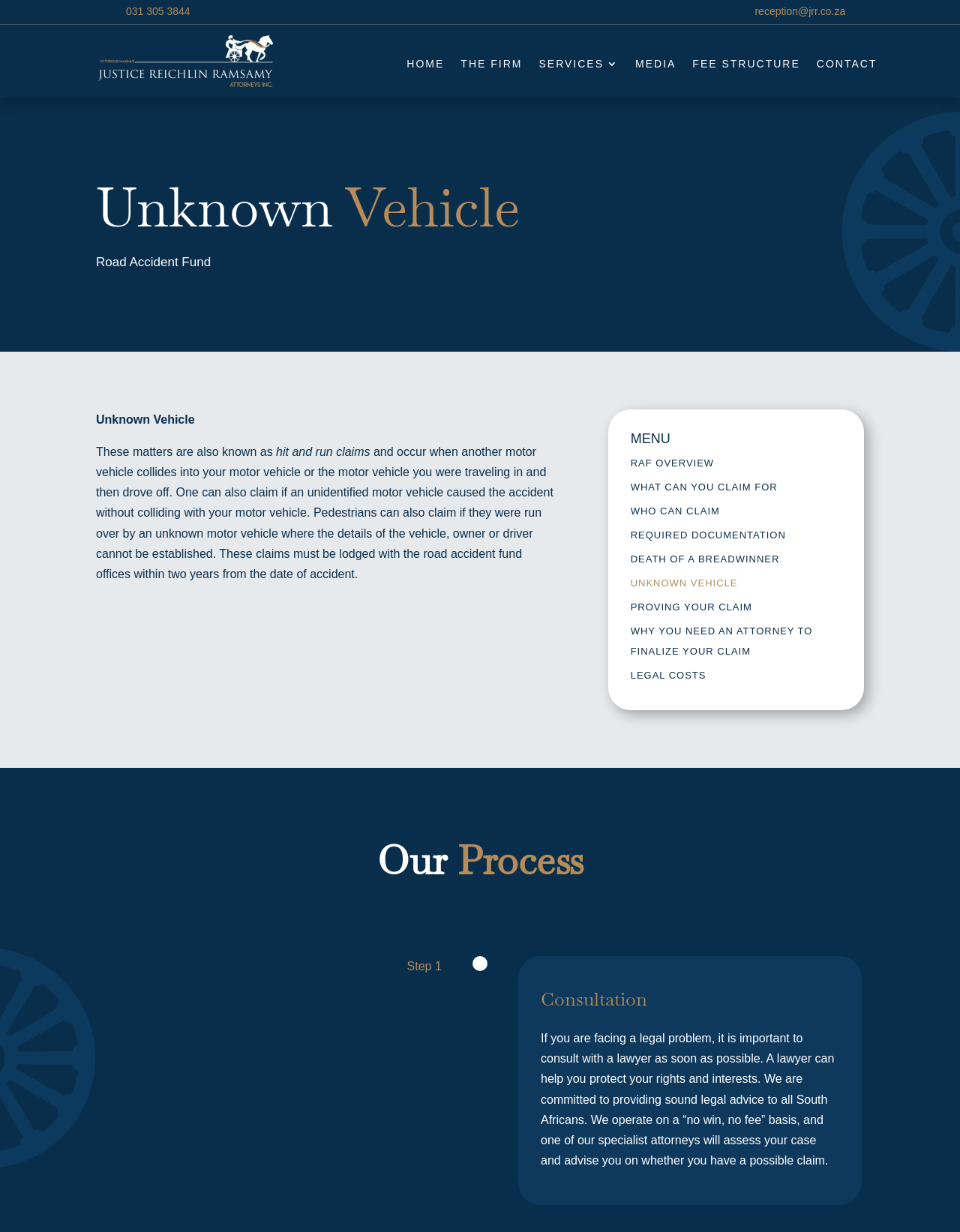Based on the element description Services, identify the bounding box of the UI element in the given webpage screenshot. The coordinates should be in the format (top-left x, top-left y, bottom-right x, bottom-right y) and must be between 0 and 1.

[0.561, 0.047, 0.645, 0.062]